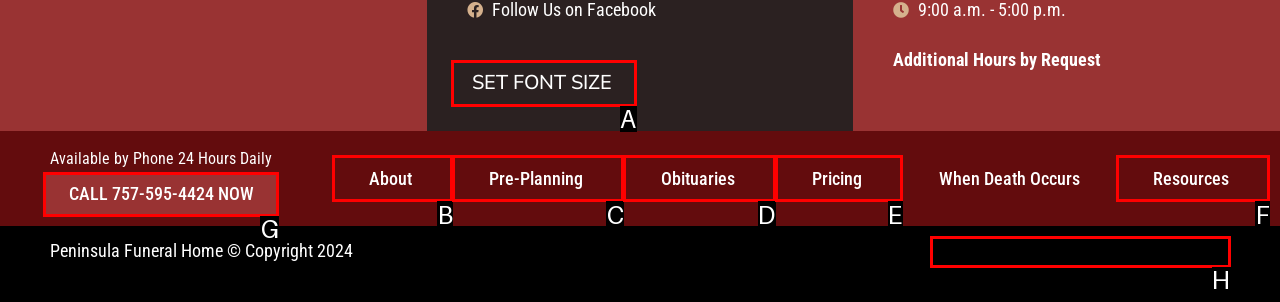Find the appropriate UI element to complete the task: Click Contact us. Indicate your choice by providing the letter of the element.

None